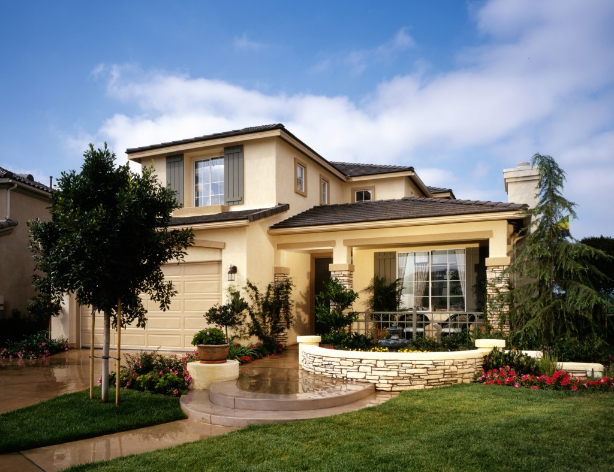How many stories does the house have?
Based on the image, provide your answer in one word or phrase.

Two